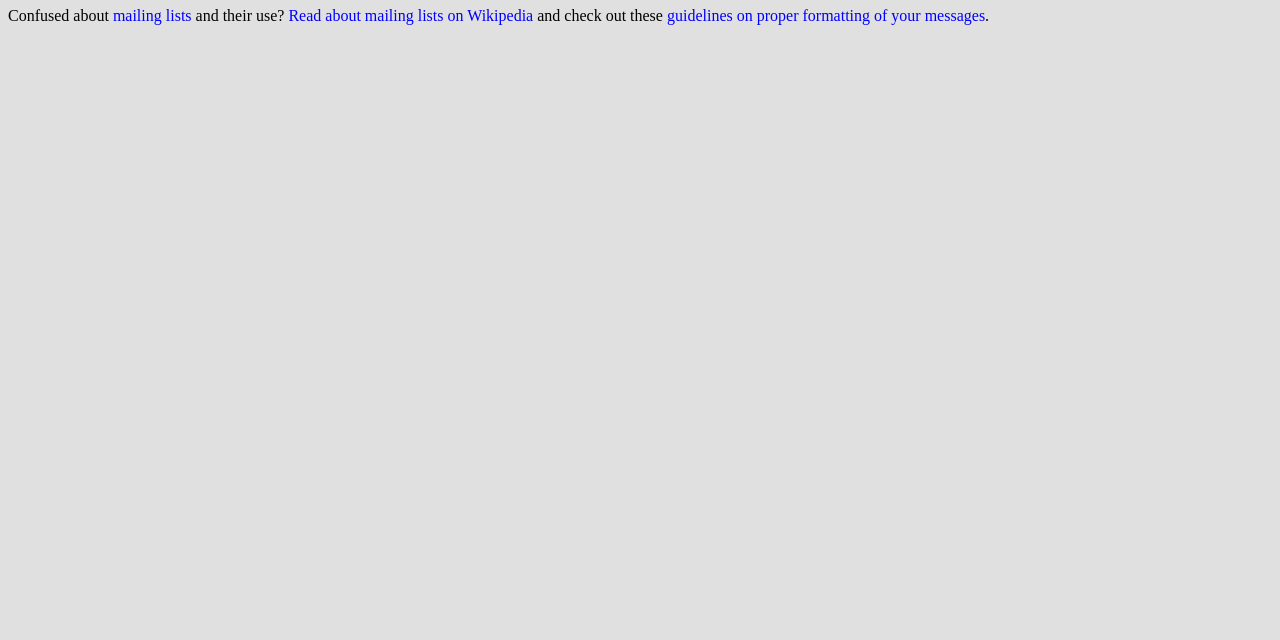Identify the bounding box for the UI element described as: "mailing lists". Ensure the coordinates are four float numbers between 0 and 1, formatted as [left, top, right, bottom].

[0.088, 0.011, 0.15, 0.038]